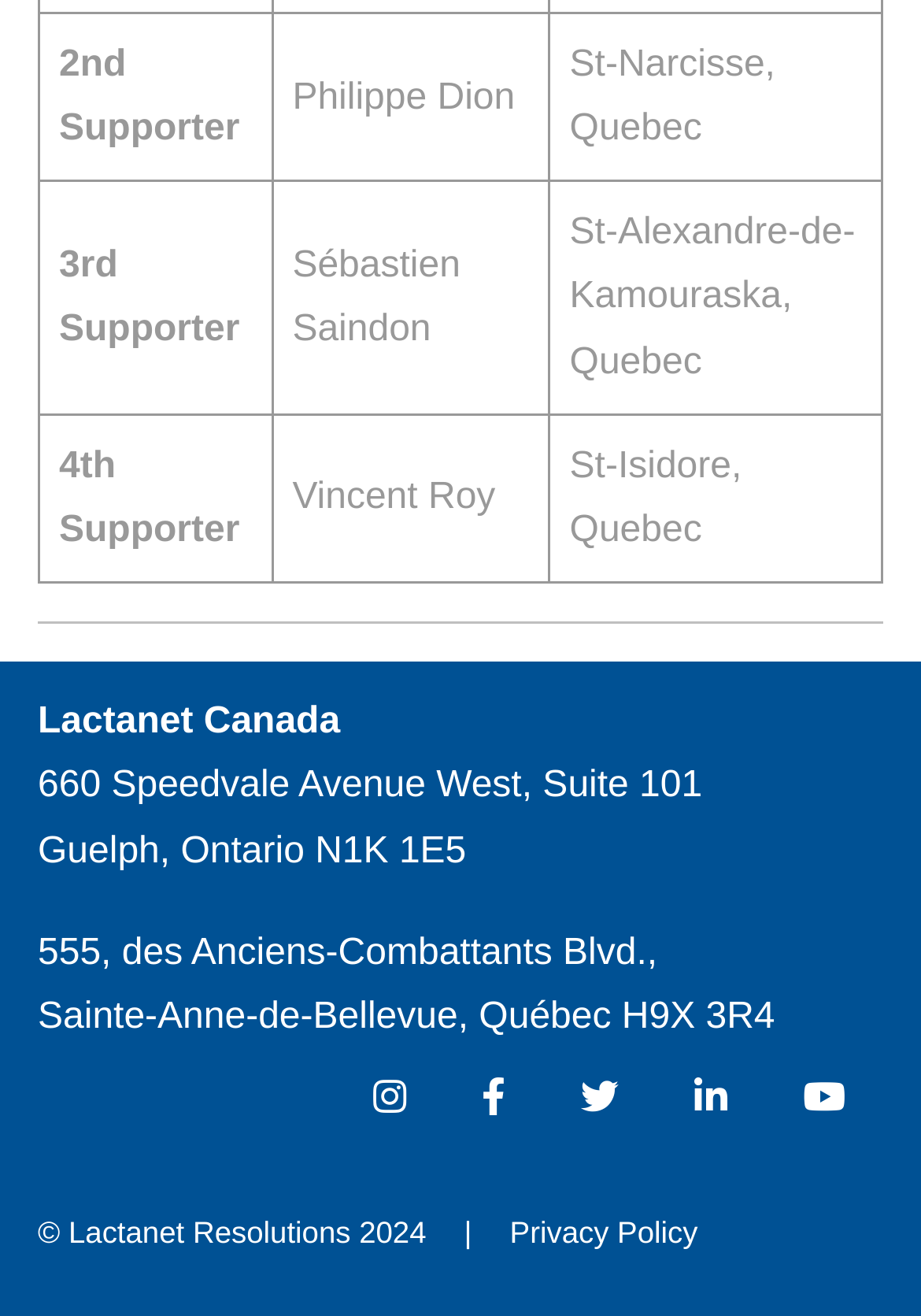What social media platforms are linked on this webpage?
Based on the visual information, provide a detailed and comprehensive answer.

I found the answer by looking at the links at the bottom of the webpage, which are represented by icons and corresponding text, and they are Instagram, Facebook, Twitter, LinkedIn, and YouTube.